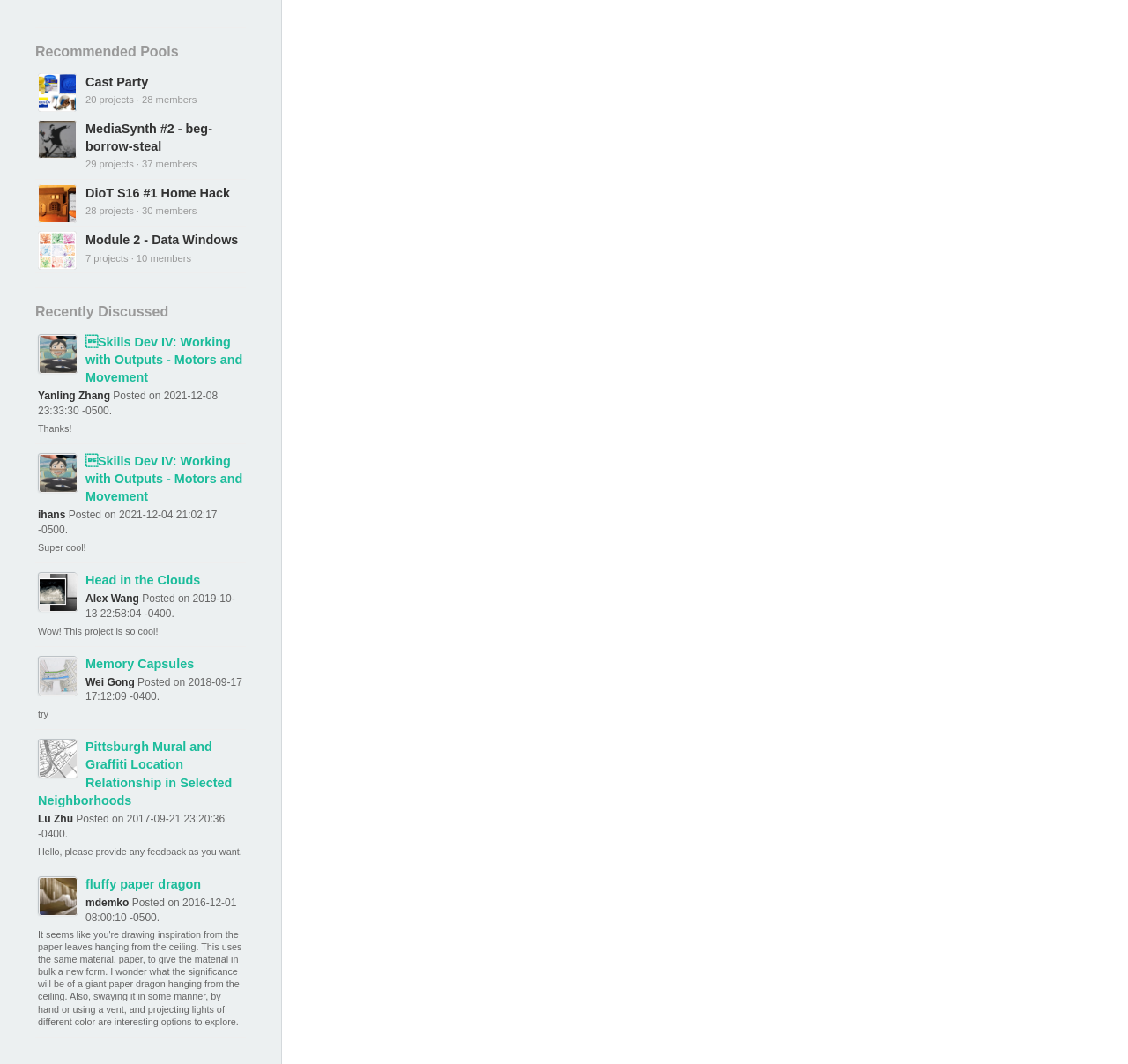Locate and provide the bounding box coordinates for the HTML element that matches this description: "fluffy paper dragon".

[0.076, 0.824, 0.178, 0.837]